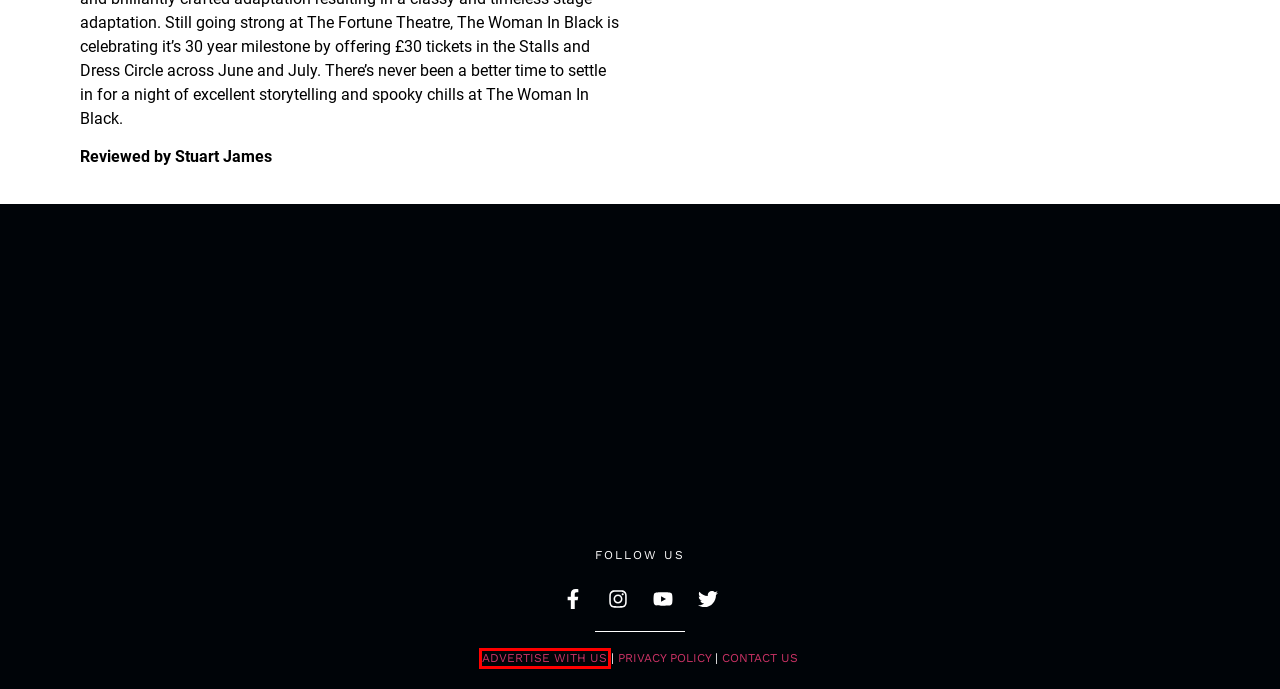You are provided with a screenshot of a webpage that includes a red rectangle bounding box. Please choose the most appropriate webpage description that matches the new webpage after clicking the element within the red bounding box. Here are the candidates:
A. Advertising - West End Wilma
B. West End Wilma - all the latest theatre news and reviews!
C. West End Wilma Awards - West End Wilma
D. Woman in Black Tickets | West End Wilma
E. Privacy Policy - West End Wilma
F. New Reviews Homepage - West End Wilma
G. New News Homepage - West End Wilma
H. London Theatre Tickets – London Shows | London Theatre Direct

A